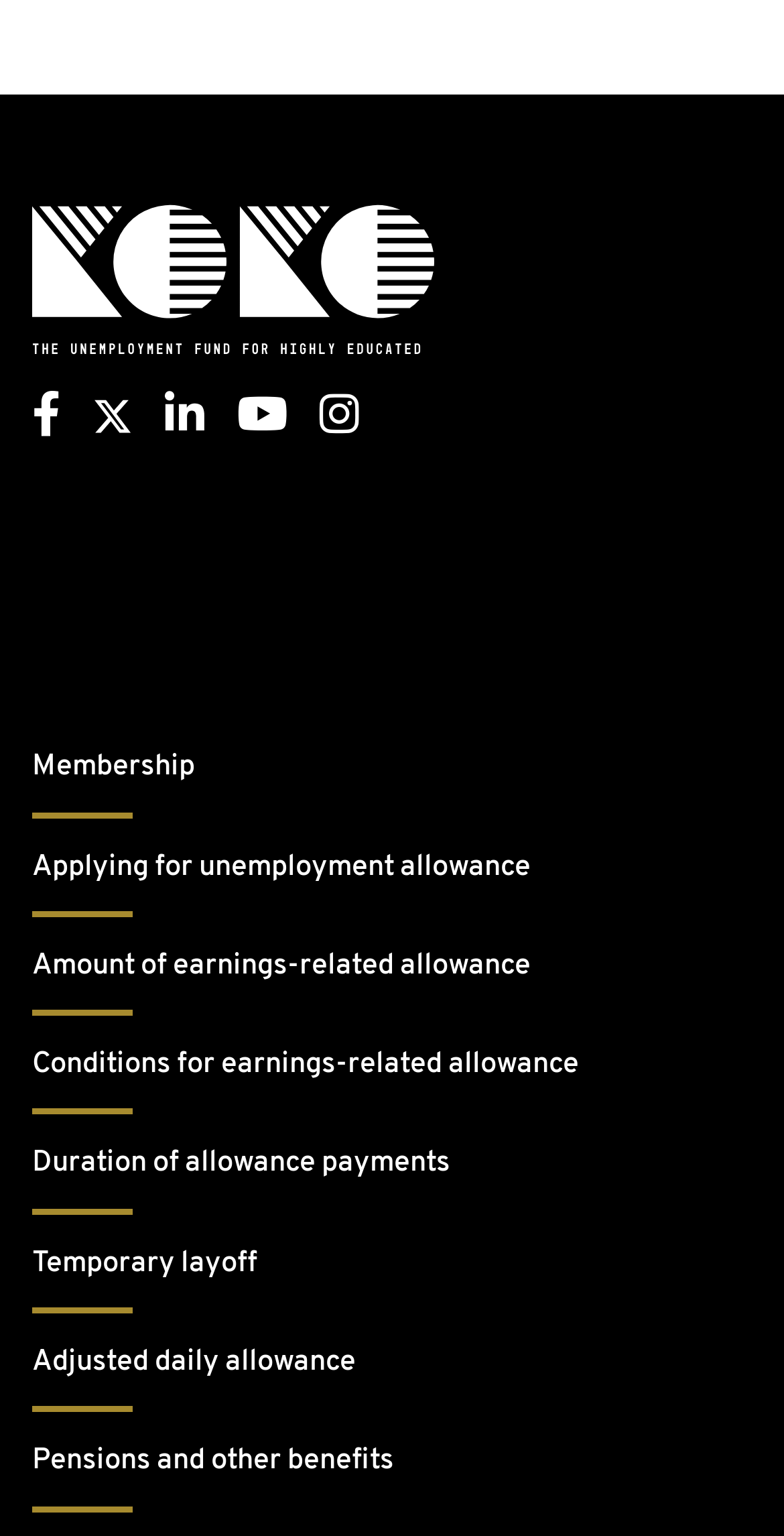Give a short answer to this question using one word or a phrase:
How many social media links are available?

5